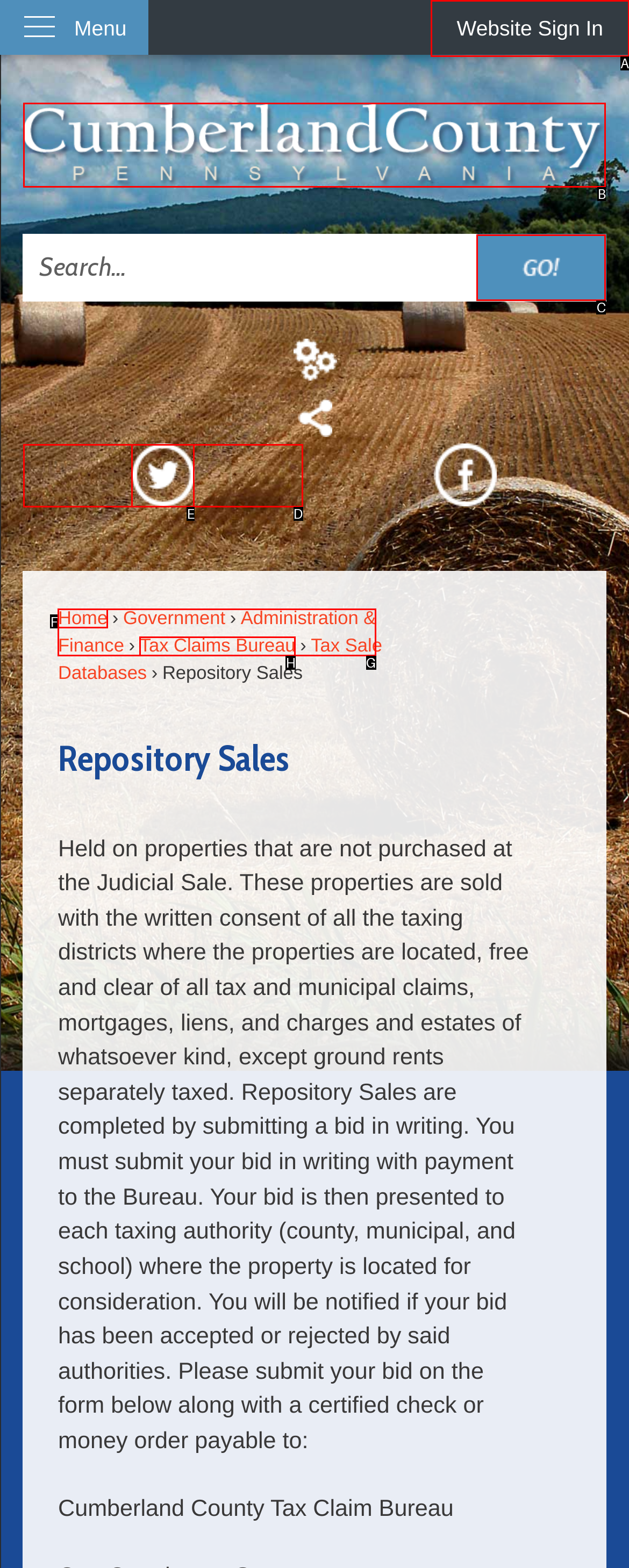Choose the option that matches the following description: 首页
Answer with the letter of the correct option.

None